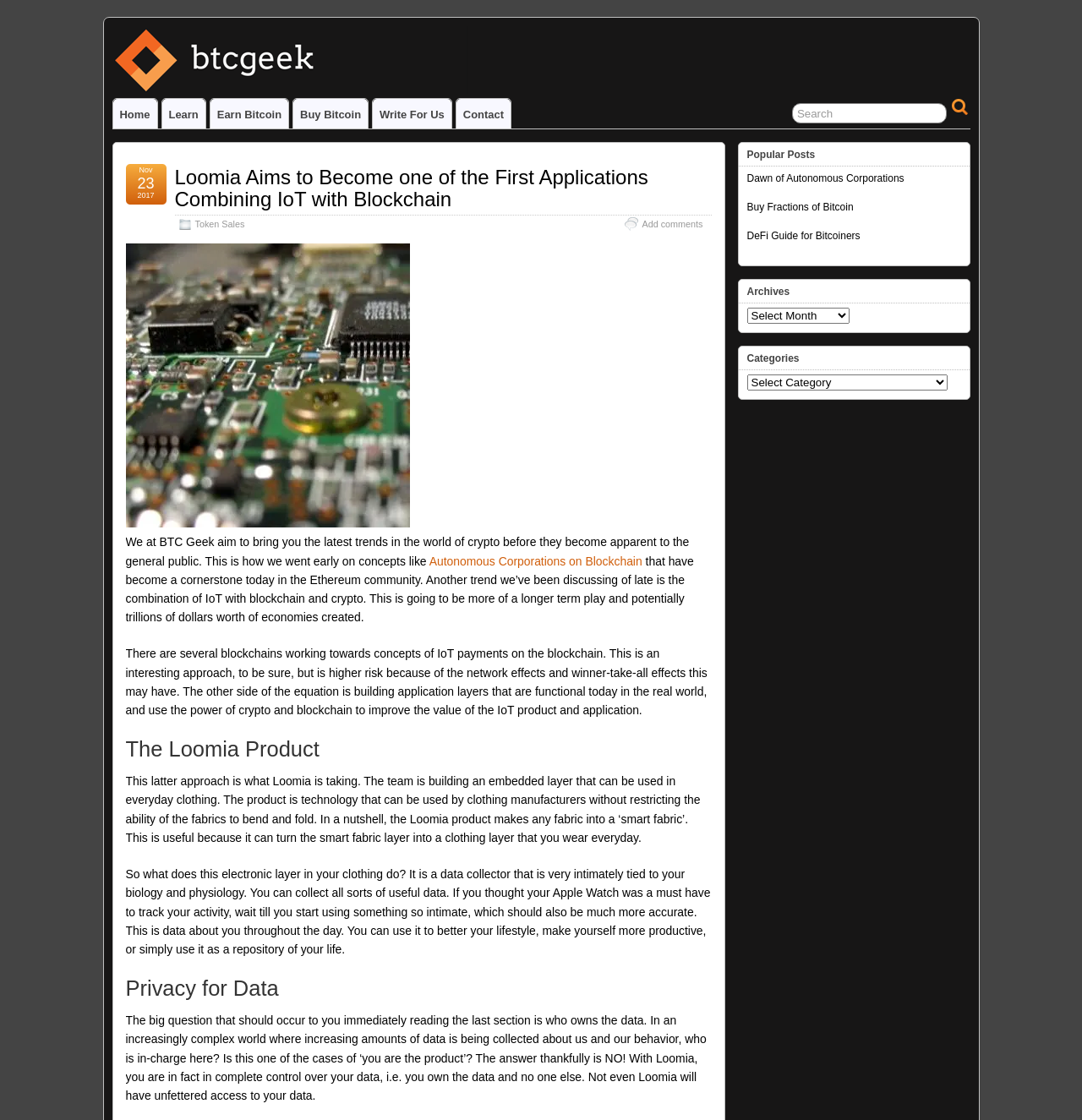Reply to the question with a brief word or phrase: Who owns the data collected by Loomia?

User